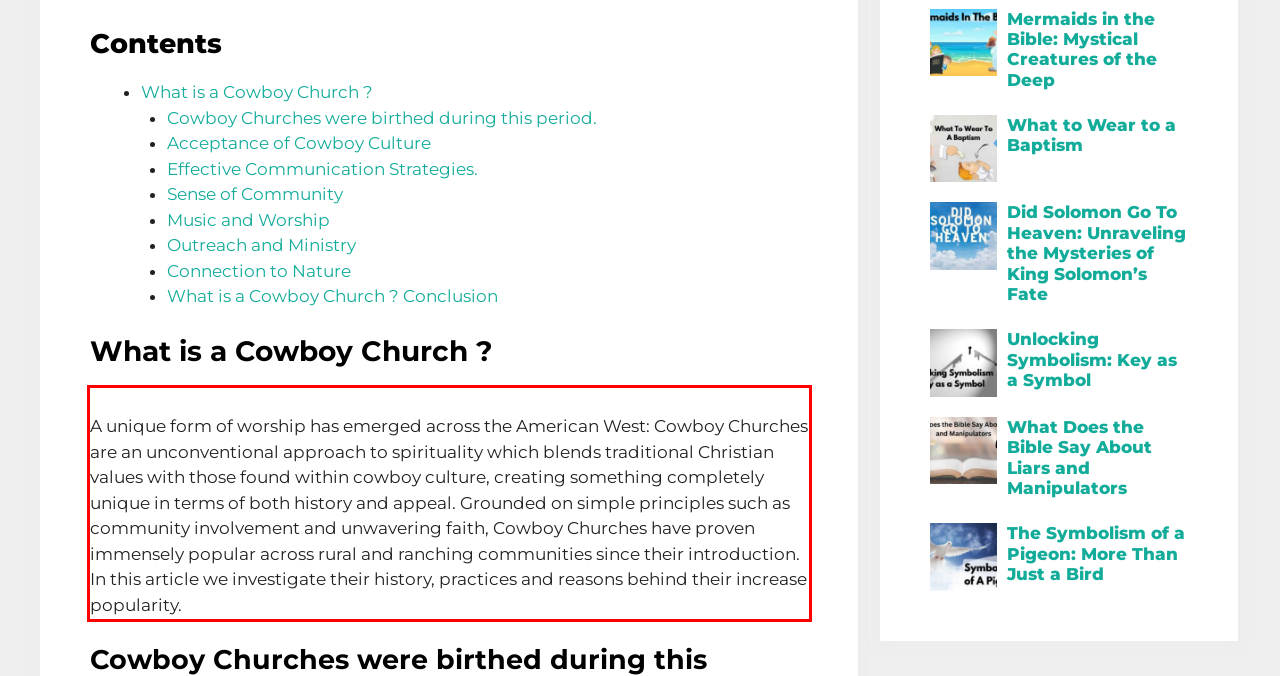Review the webpage screenshot provided, and perform OCR to extract the text from the red bounding box.

A unique form of worship has emerged across the American West: Cowboy Churches are an unconventional approach to spirituality which blends traditional Christian values with those found within cowboy culture, creating something completely unique in terms of both history and appeal. Grounded on simple principles such as community involvement and unwavering faith, Cowboy Churches have proven immensely popular across rural and ranching communities since their introduction. In this article we investigate their history, practices and reasons behind their increase popularity.